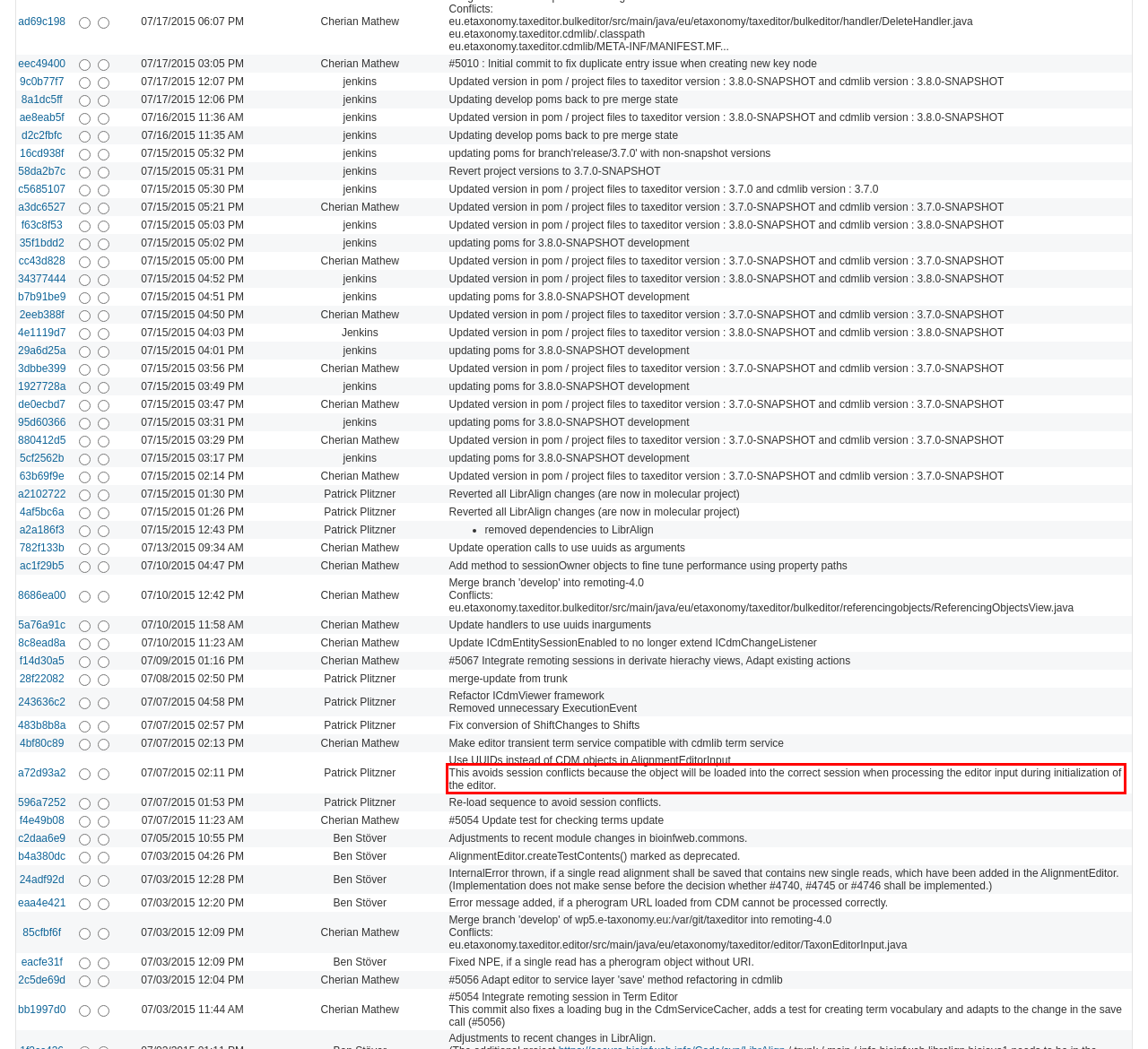Please perform OCR on the UI element surrounded by the red bounding box in the given webpage screenshot and extract its text content.

This avoids session conflicts because the object will be loaded into the correct session when processing the editor input during initialization of the editor.